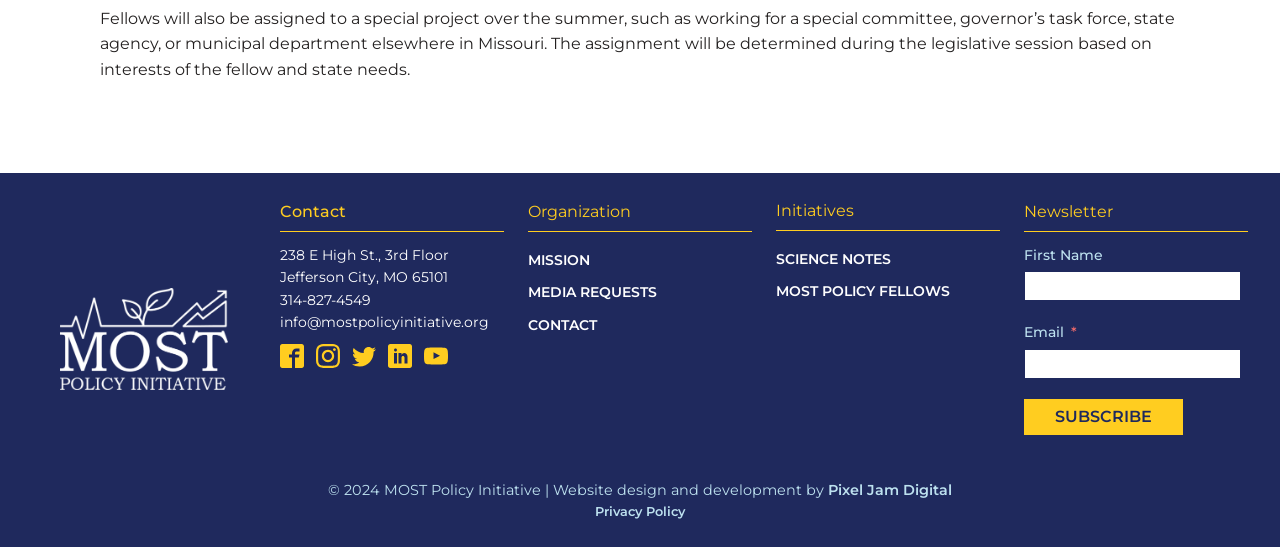Please provide a one-word or phrase answer to the question: 
What is the address of MOST Policy Initiative?

238 E High St., 3rd Floor, Jefferson City, MO 65101